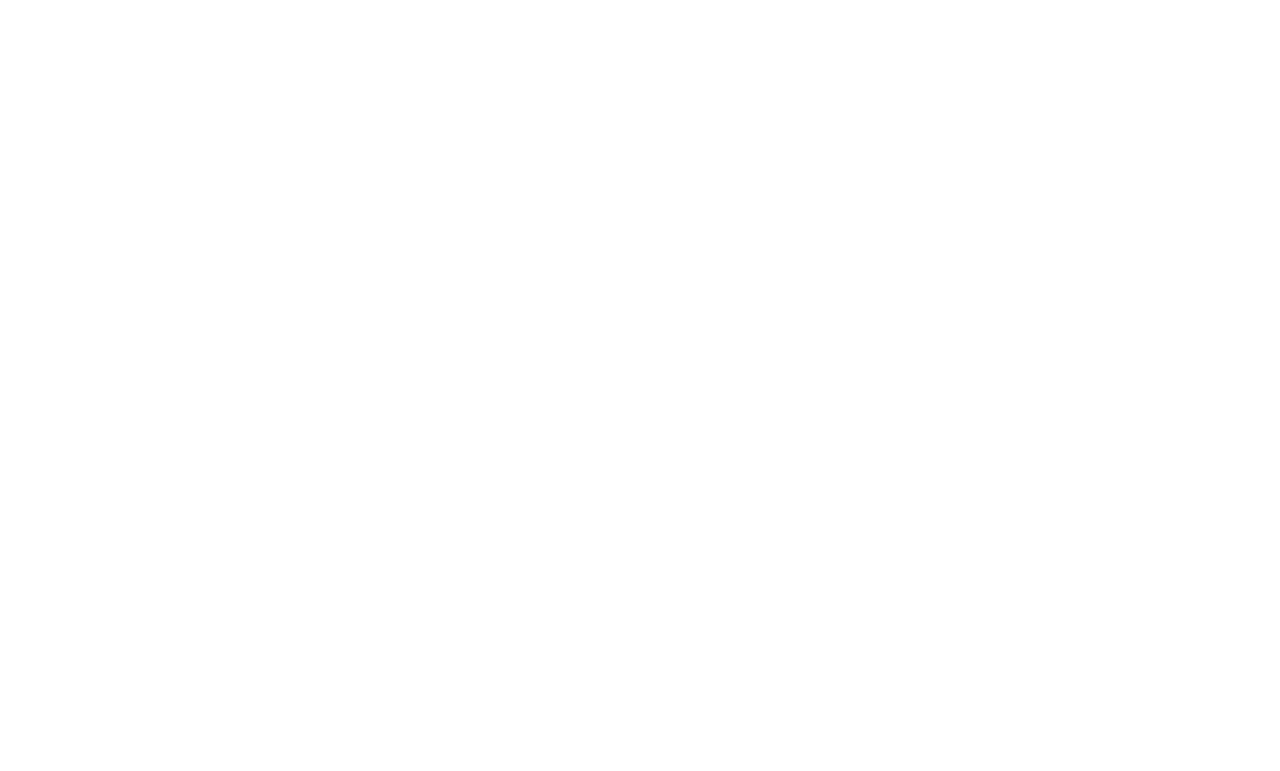Please provide the bounding box coordinate of the region that matches the element description: Latest Issue. Coordinates should be in the format (top-left x, top-left y, bottom-right x, bottom-right y) and all values should be between 0 and 1.

[0.016, 0.704, 0.078, 0.726]